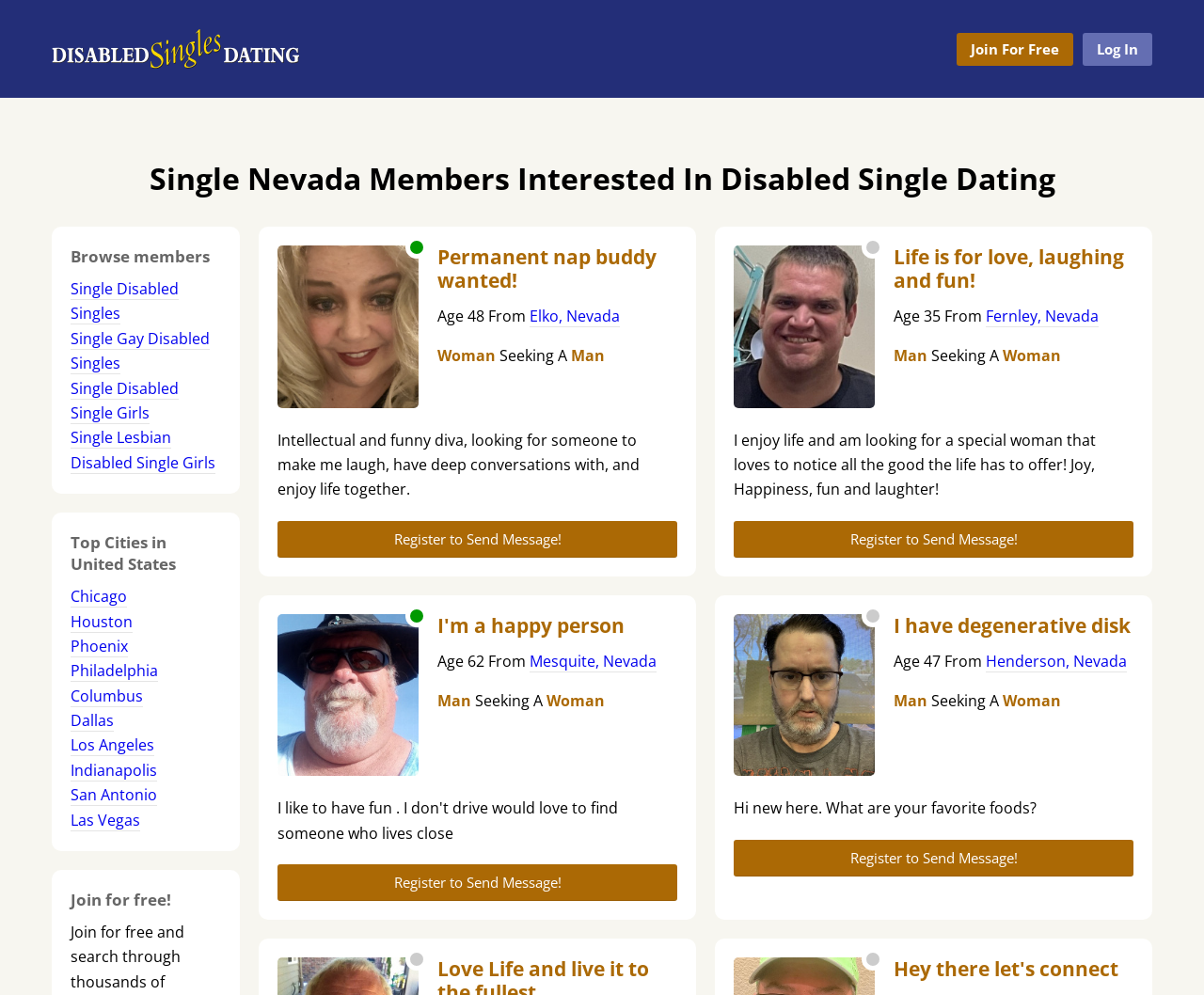Please identify the bounding box coordinates of the area that needs to be clicked to follow this instruction: "Register to send message to 'Welchkin70'".

[0.23, 0.523, 0.562, 0.56]